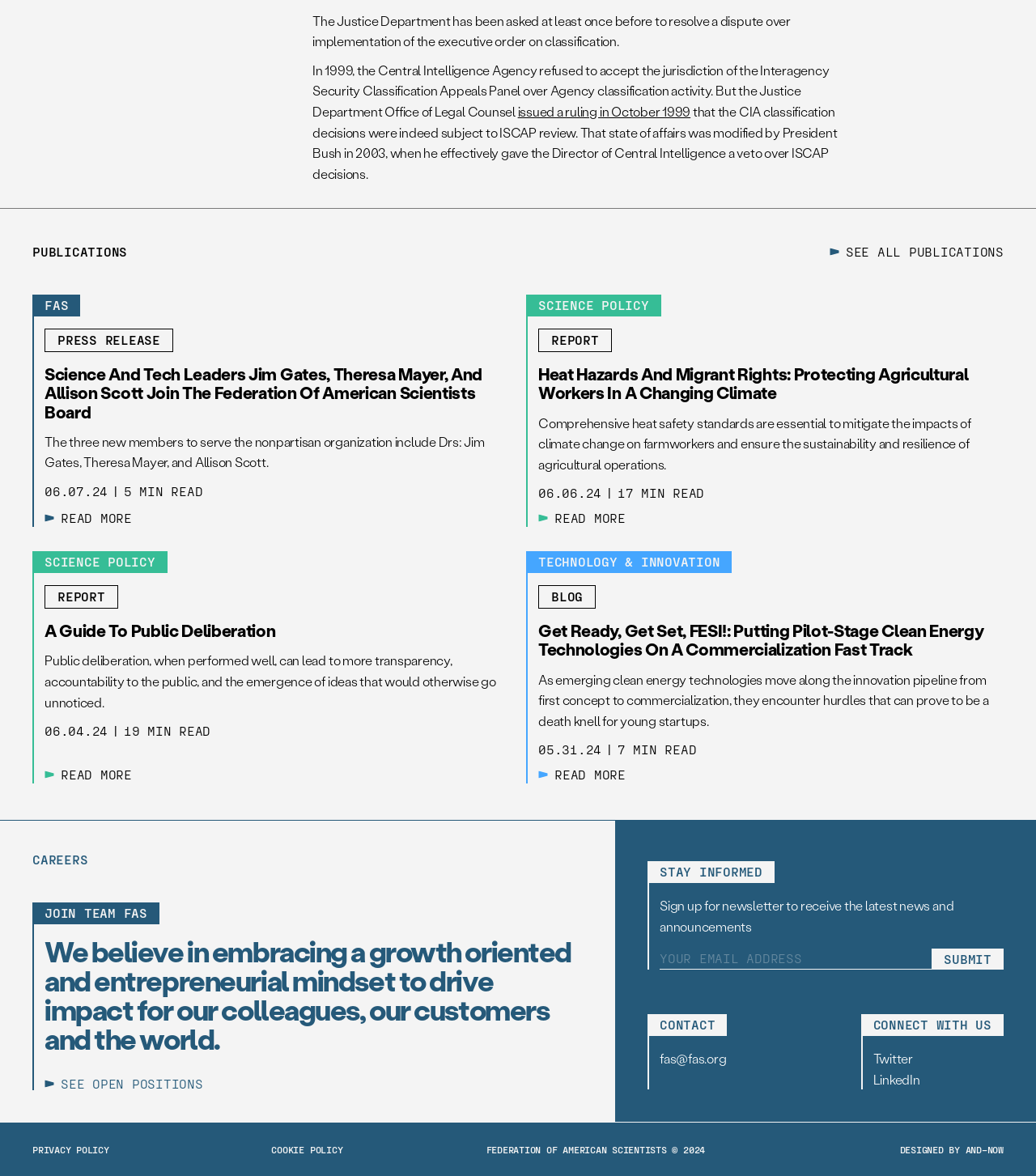Based on the element description: "LinkedIn", identify the UI element and provide its bounding box coordinates. Use four float numbers between 0 and 1, [left, top, right, bottom].

[0.843, 0.91, 0.888, 0.925]